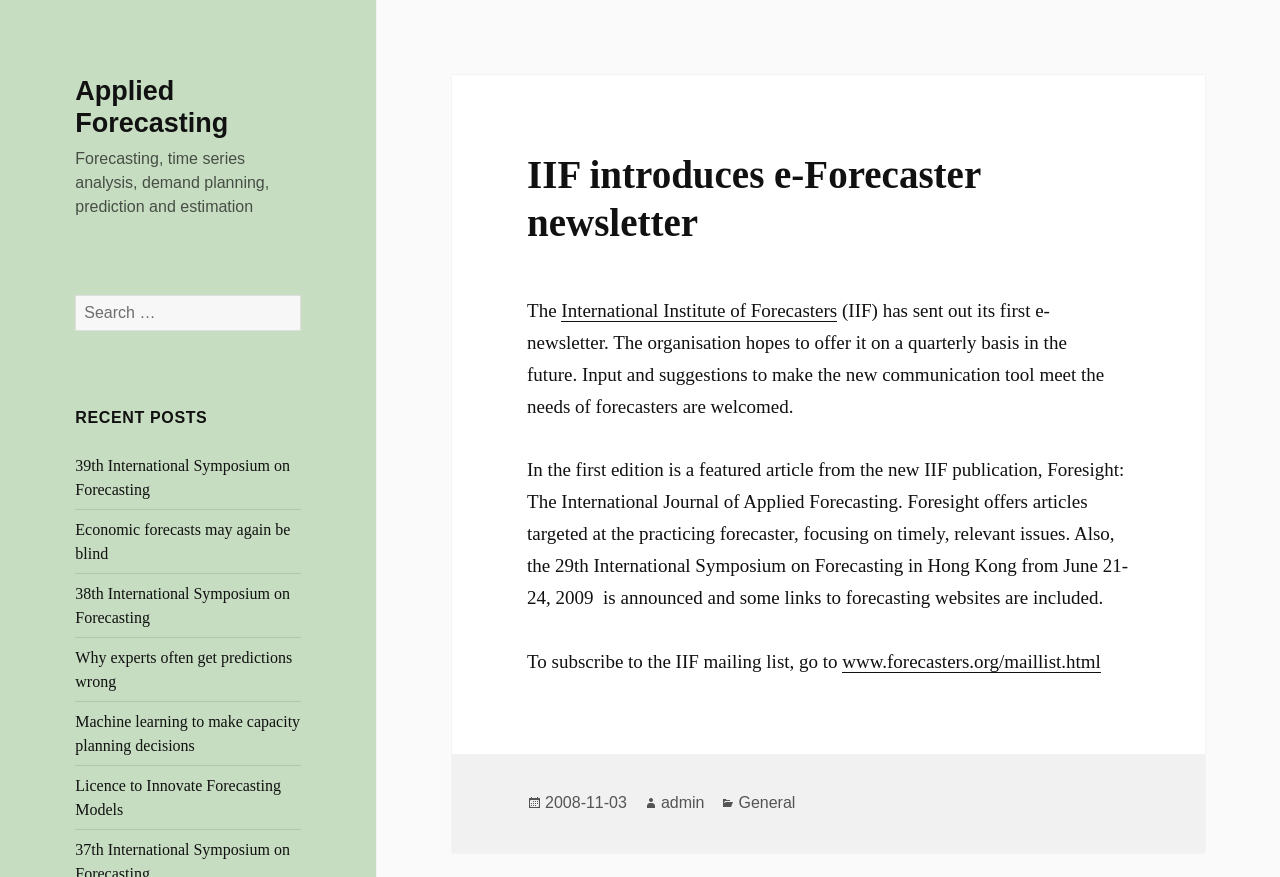Determine the bounding box coordinates of the region I should click to achieve the following instruction: "Subscribe to the IIF mailing list". Ensure the bounding box coordinates are four float numbers between 0 and 1, i.e., [left, top, right, bottom].

[0.658, 0.743, 0.86, 0.768]